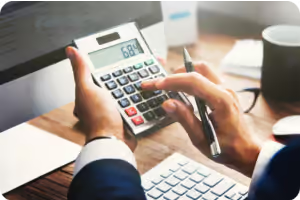What is the number displayed on the calculator?
Observe the image and answer the question with a one-word or short phrase response.

684